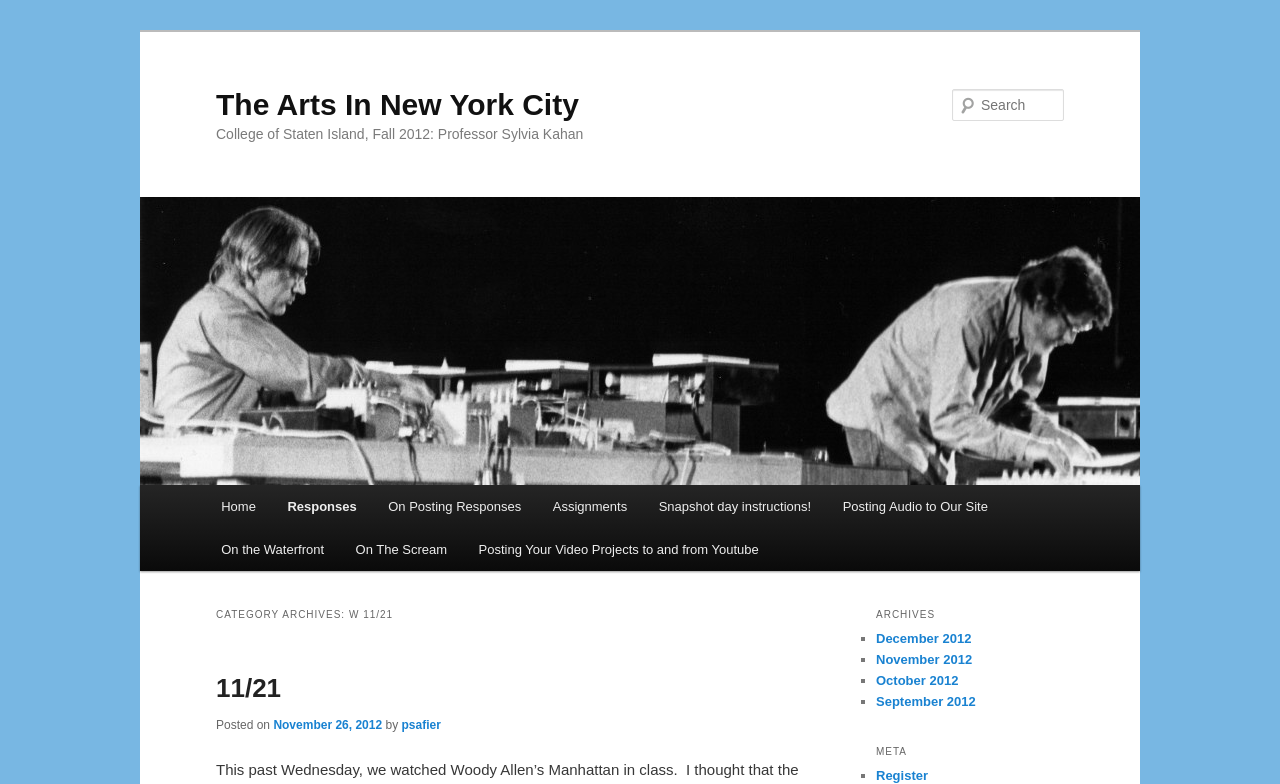Please identify the bounding box coordinates of the region to click in order to complete the task: "View category archives". The coordinates must be four float numbers between 0 and 1, specified as [left, top, right, bottom].

[0.169, 0.768, 0.625, 0.801]